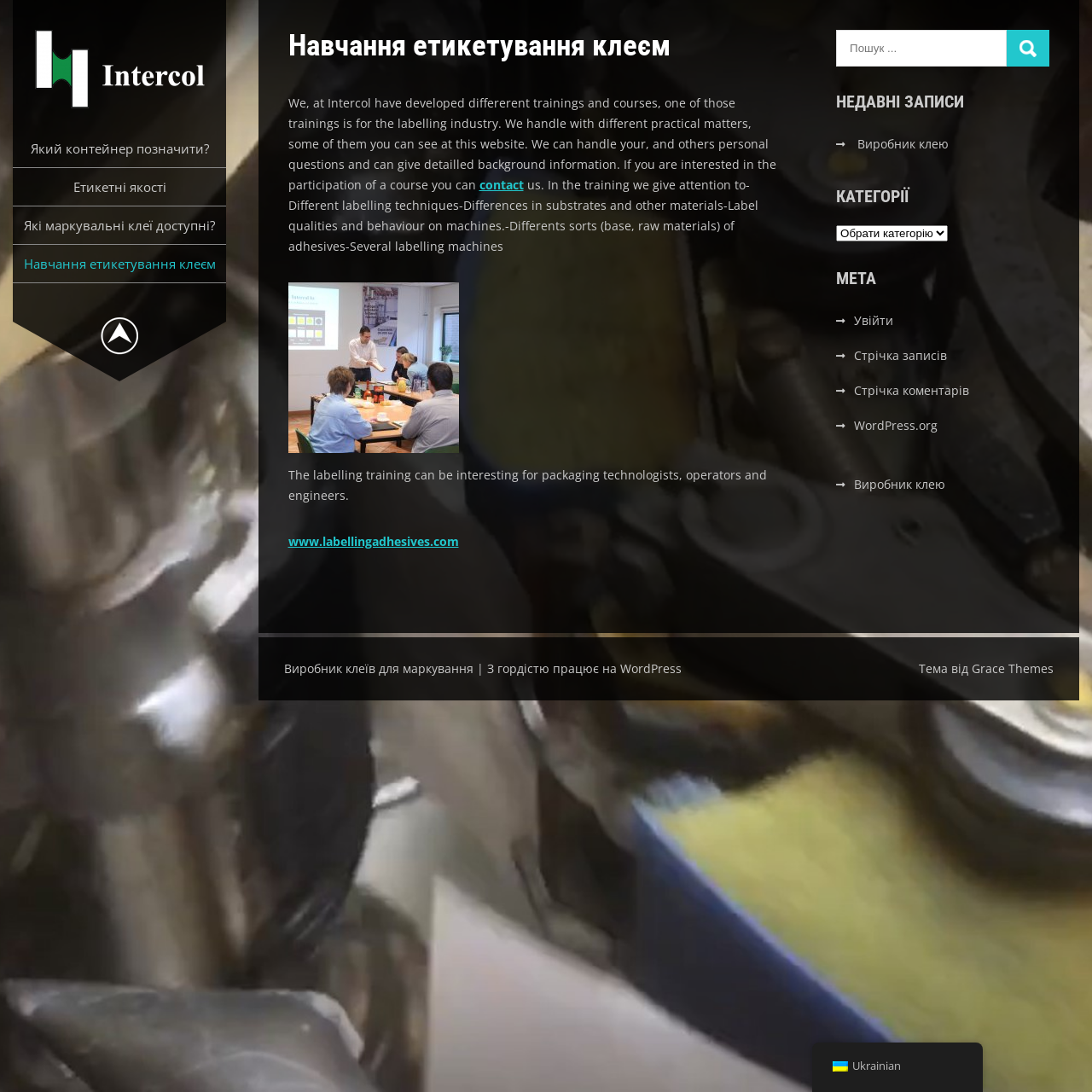Please determine the bounding box coordinates for the UI element described as: "Dell".

None